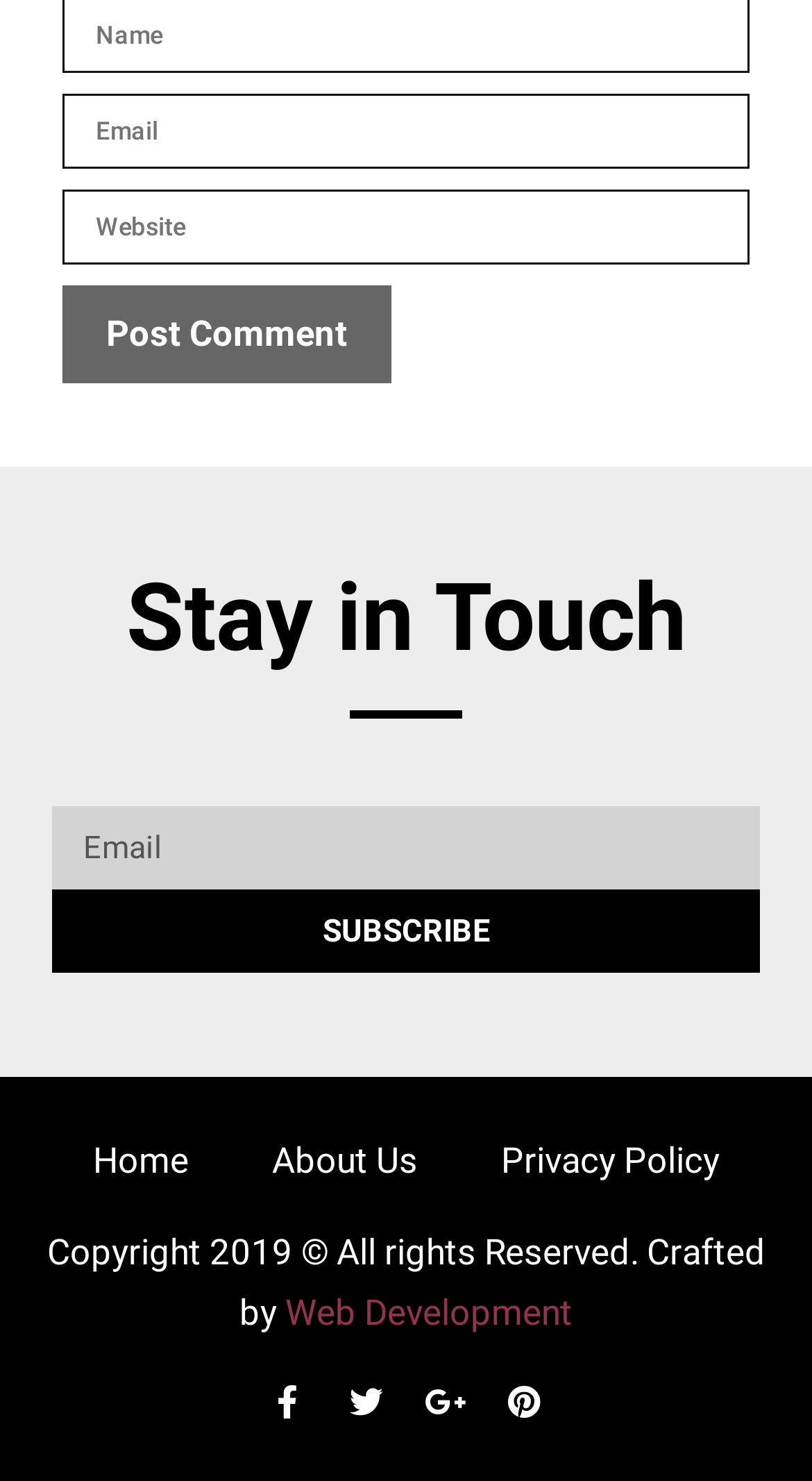Provide the bounding box coordinates of the HTML element this sentence describes: "About Us". The bounding box coordinates consist of four float numbers between 0 and 1, i.e., [left, top, right, bottom].

[0.283, 0.769, 0.565, 0.797]